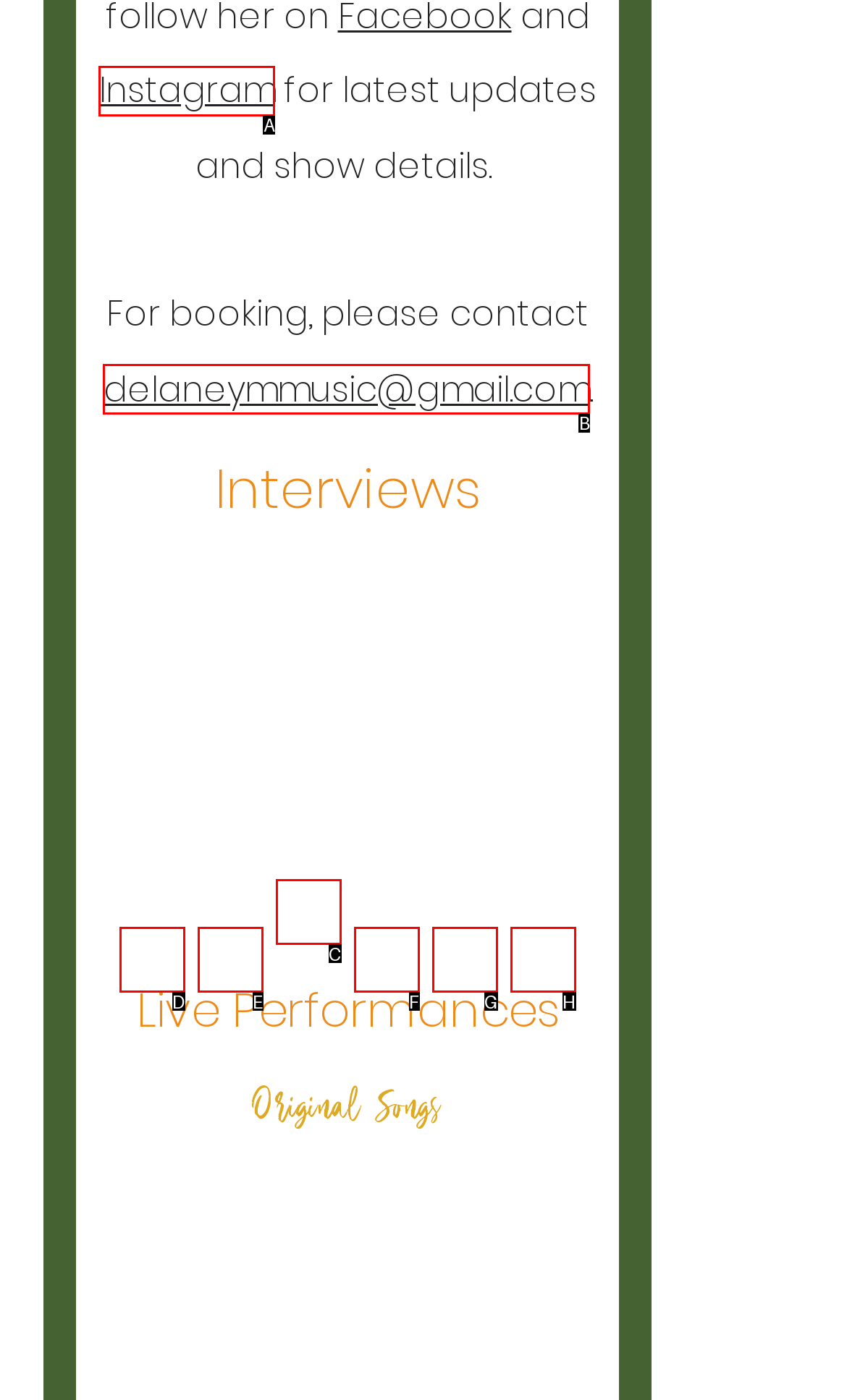Identify which option matches the following description: aria-label="Facebook"
Answer by giving the letter of the correct option directly.

G